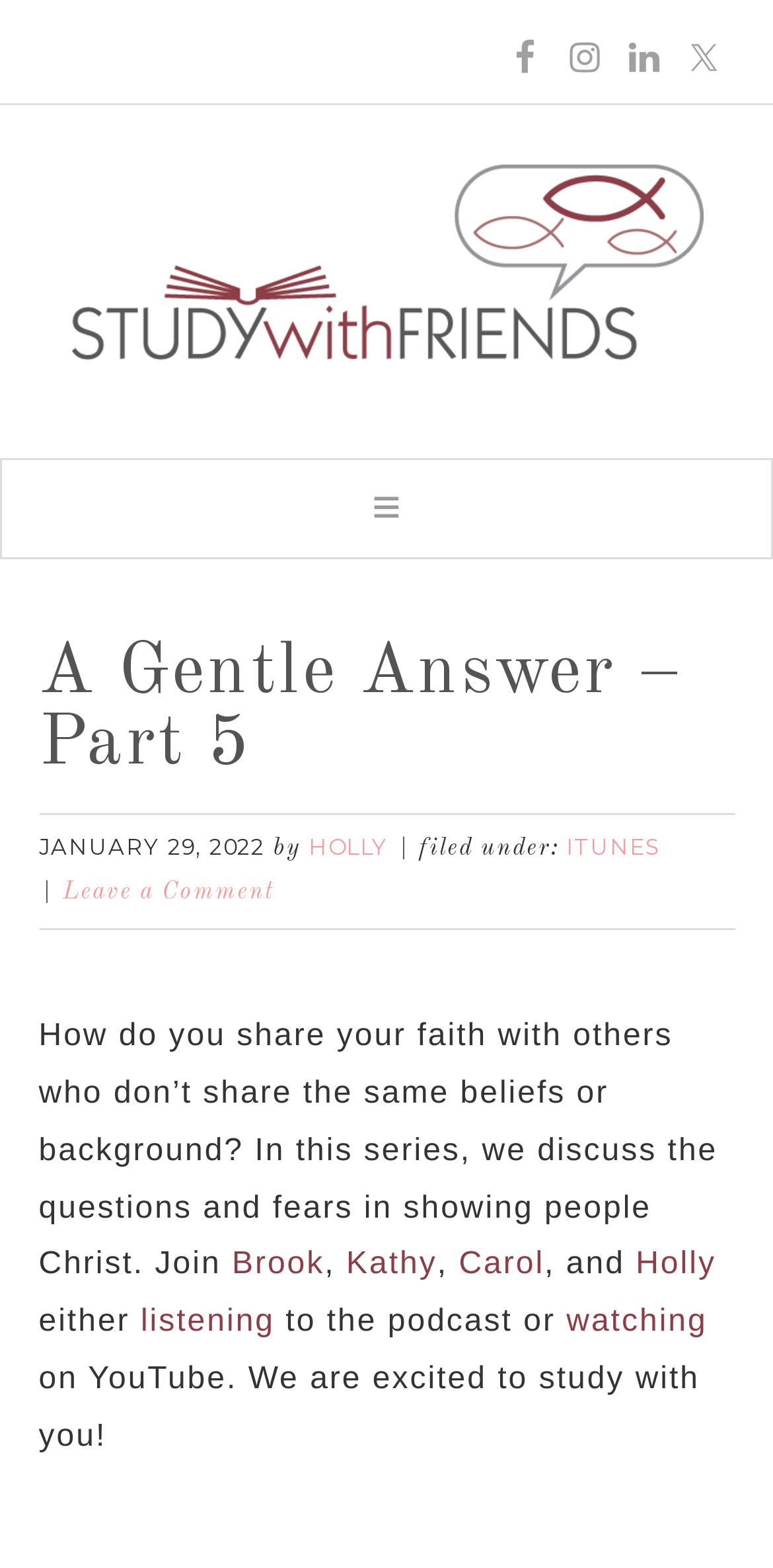Determine the bounding box coordinates of the section to be clicked to follow the instruction: "Visit Holly's profile". The coordinates should be given as four float numbers between 0 and 1, formatted as [left, top, right, bottom].

[0.399, 0.531, 0.501, 0.549]